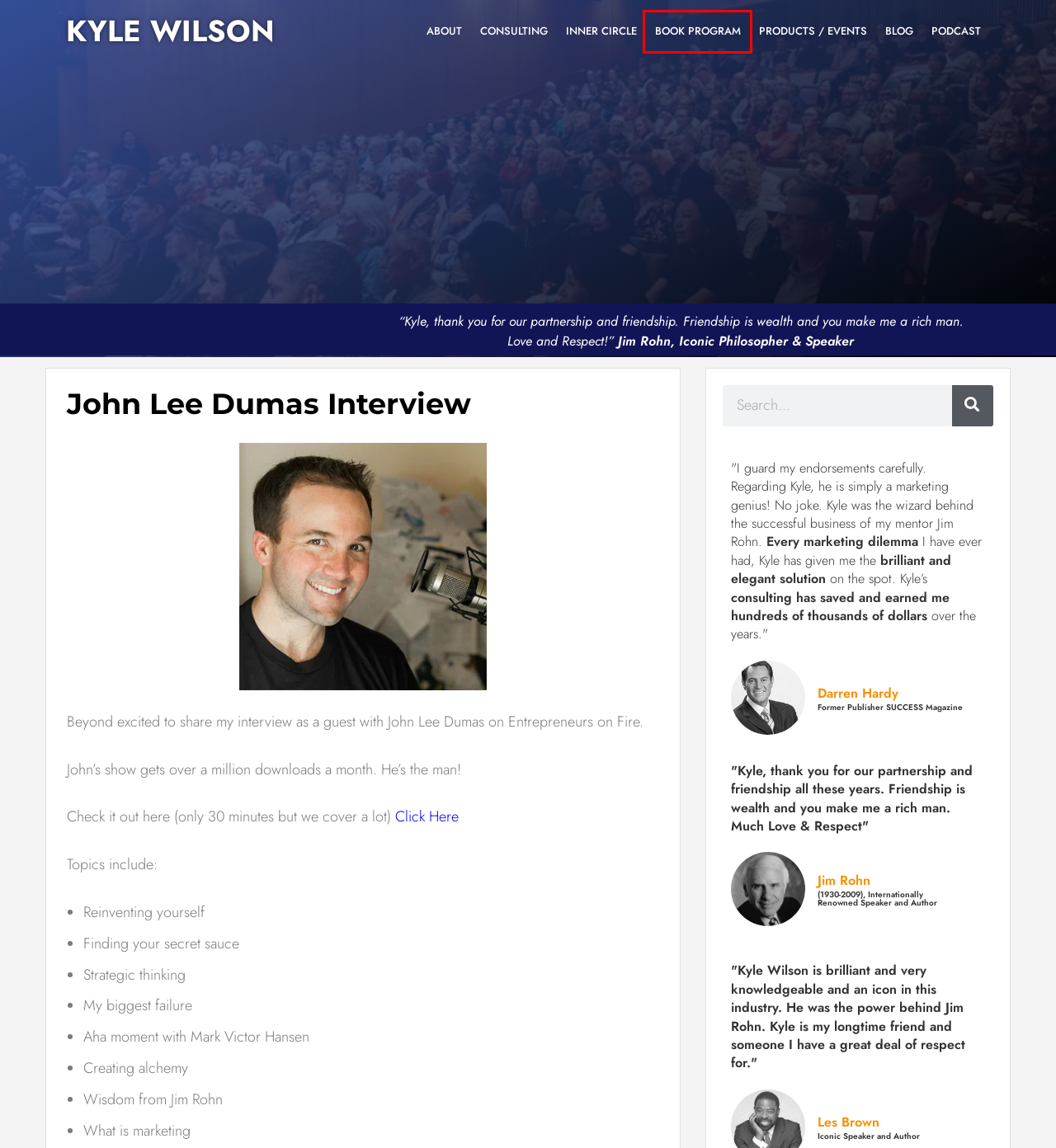You are given a screenshot depicting a webpage with a red bounding box around a UI element. Select the description that best corresponds to the new webpage after clicking the selected element. Here are the choices:
A. Kyle Wilson: 52 Lessons Learned from Jim Rohn and Other Great Legends | EOFire
B. Privacy Policy - KYLE WILSON
C. Blog - KYLE WILSON
D. Podcast - KYLE WILSON
E. Inner Circle - KYLE WILSON
F. Consulting - KYLE WILSON
G. #1 Best Seller Book Program - KYLE WILSON
H. About - KYLE WILSON

G